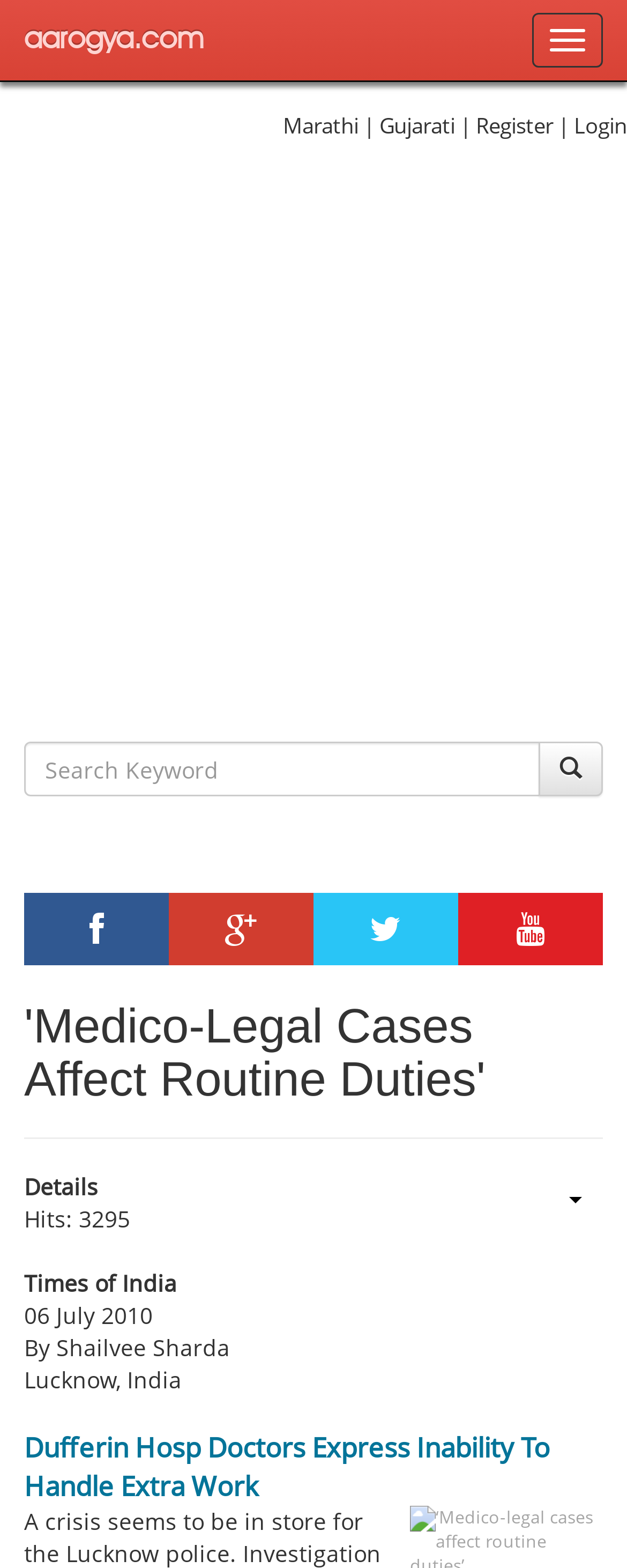Can you specify the bounding box coordinates for the region that should be clicked to fulfill this instruction: "Login to the website".

[0.915, 0.071, 1.0, 0.089]